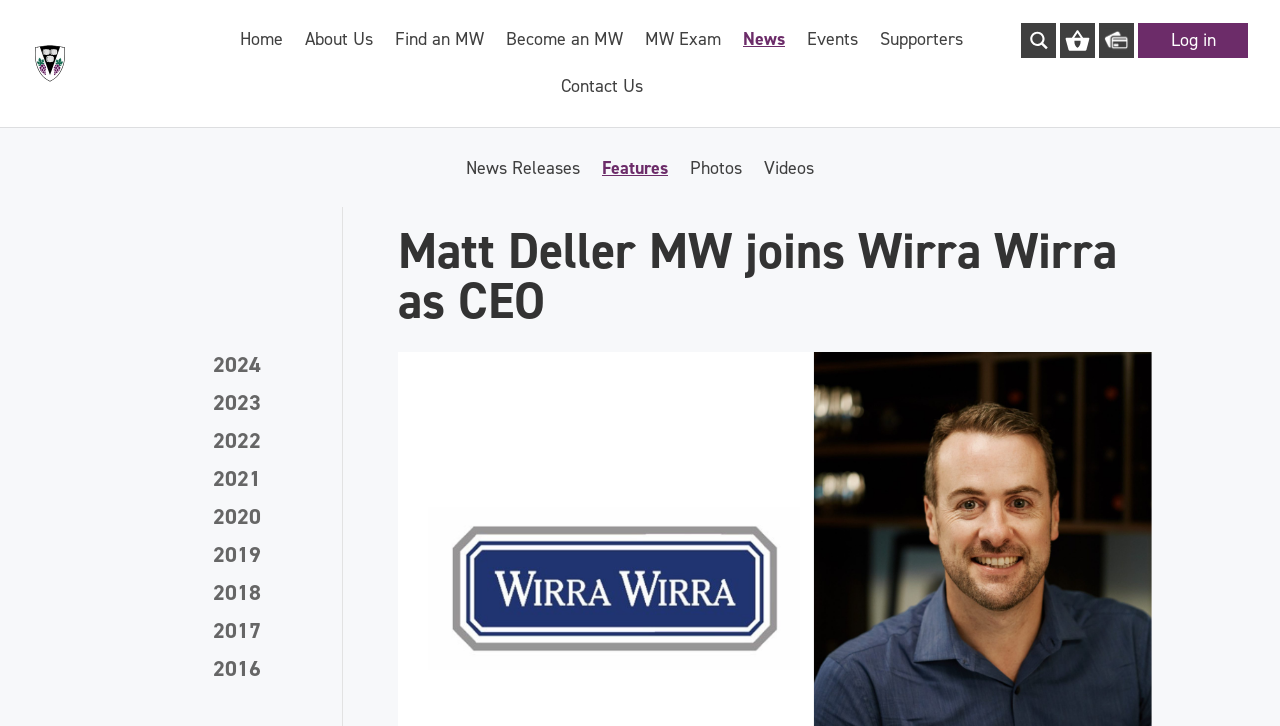Find the bounding box coordinates for the element that must be clicked to complete the instruction: "Go to About Us". The coordinates should be four float numbers between 0 and 1, indicated as [left, top, right, bottom].

[0.238, 0.045, 0.291, 0.11]